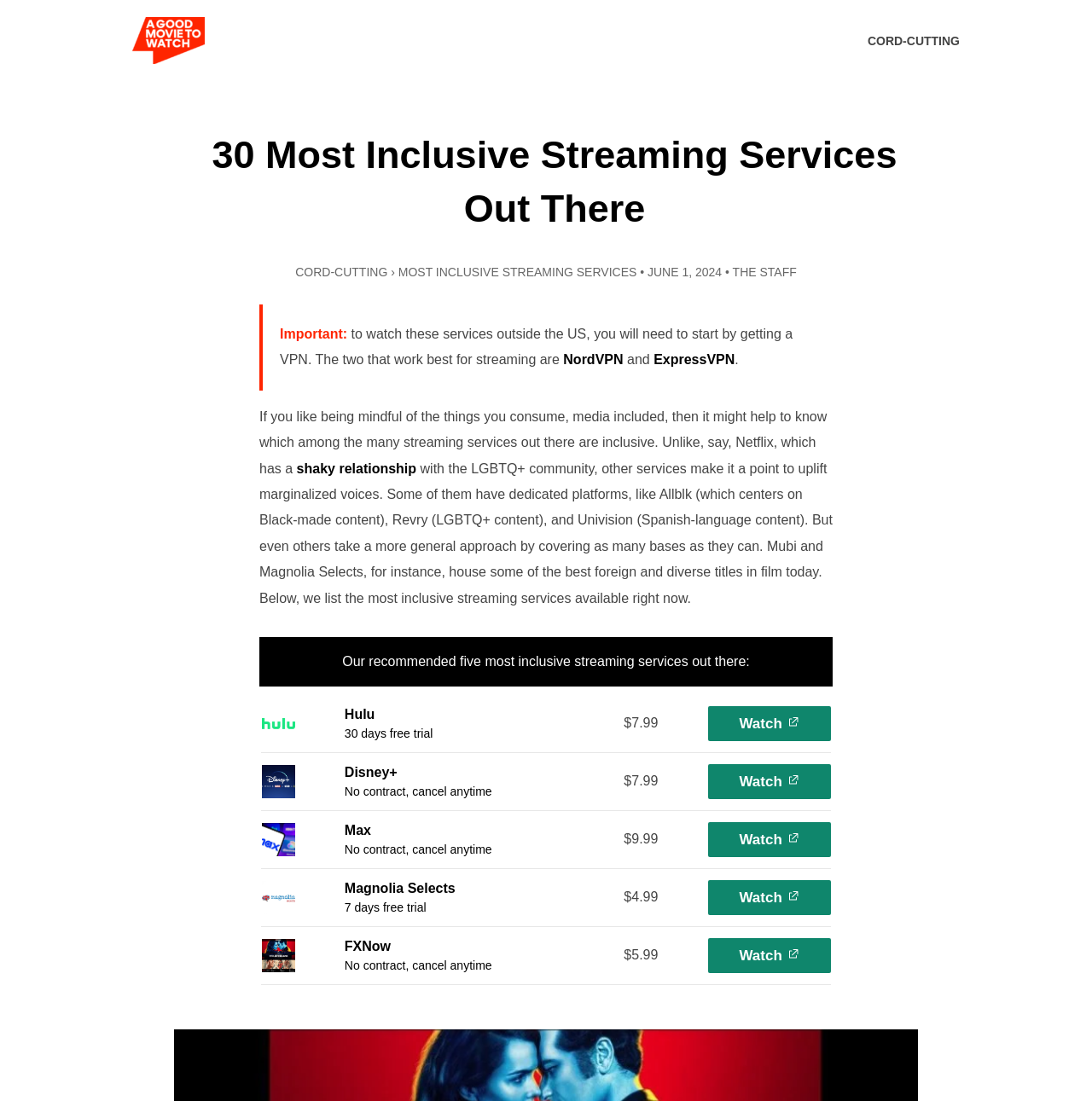Provide the bounding box coordinates of the section that needs to be clicked to accomplish the following instruction: "Watch Magnolia Selects."

[0.648, 0.799, 0.761, 0.832]